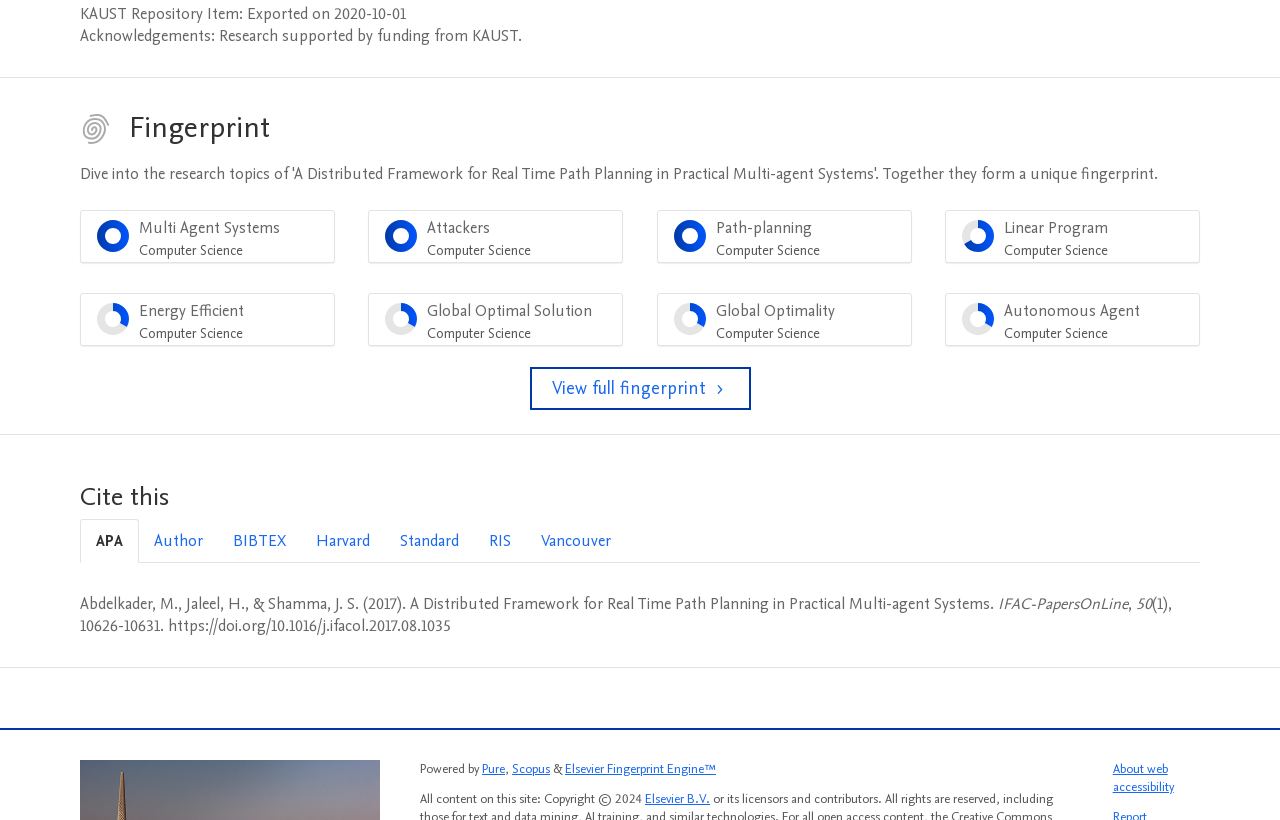Use a single word or phrase to respond to the question:
How many menu items are in the menubar?

8